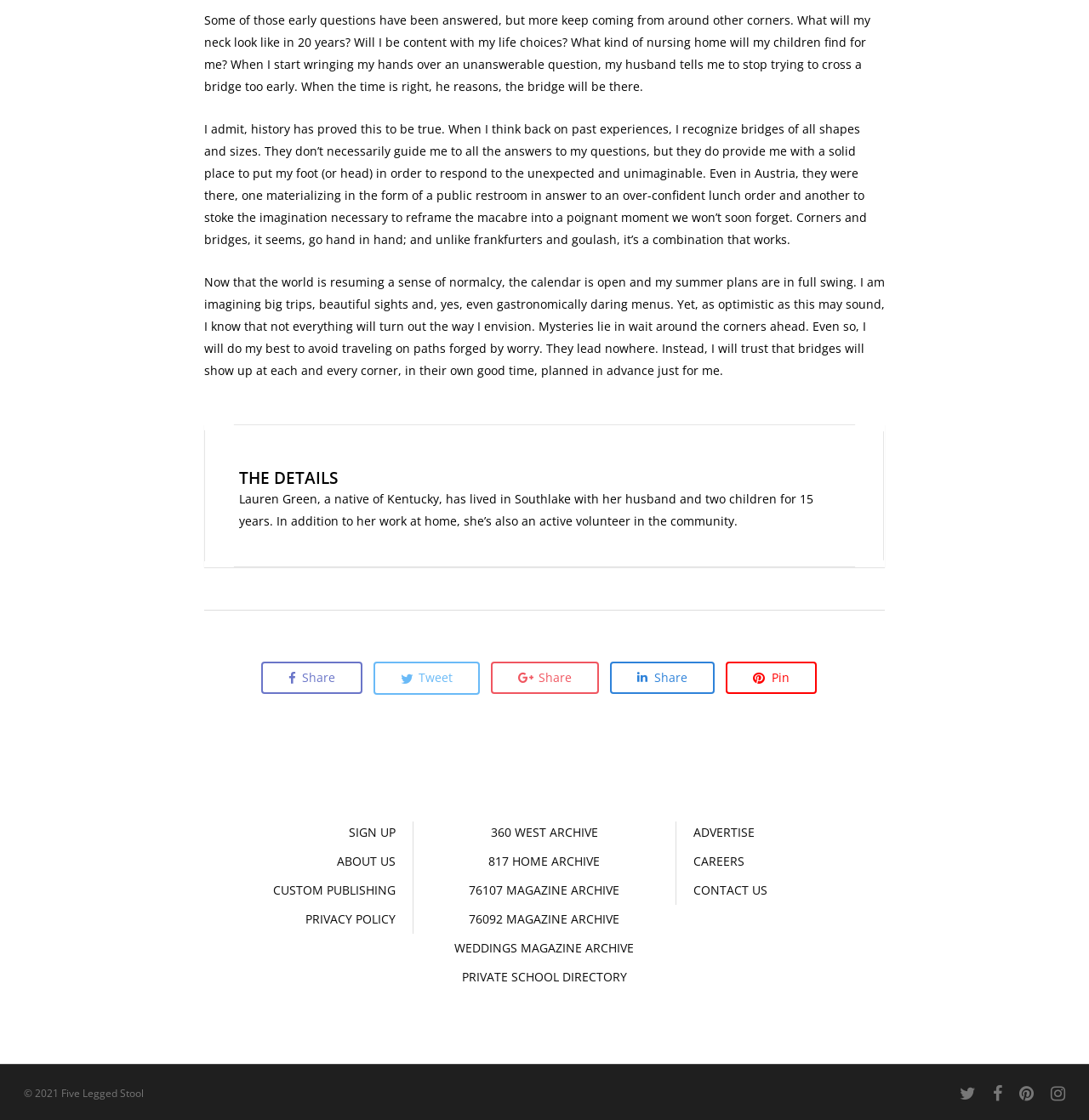Based on the visual content of the image, answer the question thoroughly: What is the tone of the author's writing?

The author's writing tone is reflective, as she shares her personal thoughts and experiences, using phrases like 'I admit', 'I recognize', and 'I will do my best', which indicate a introspective and contemplative tone.